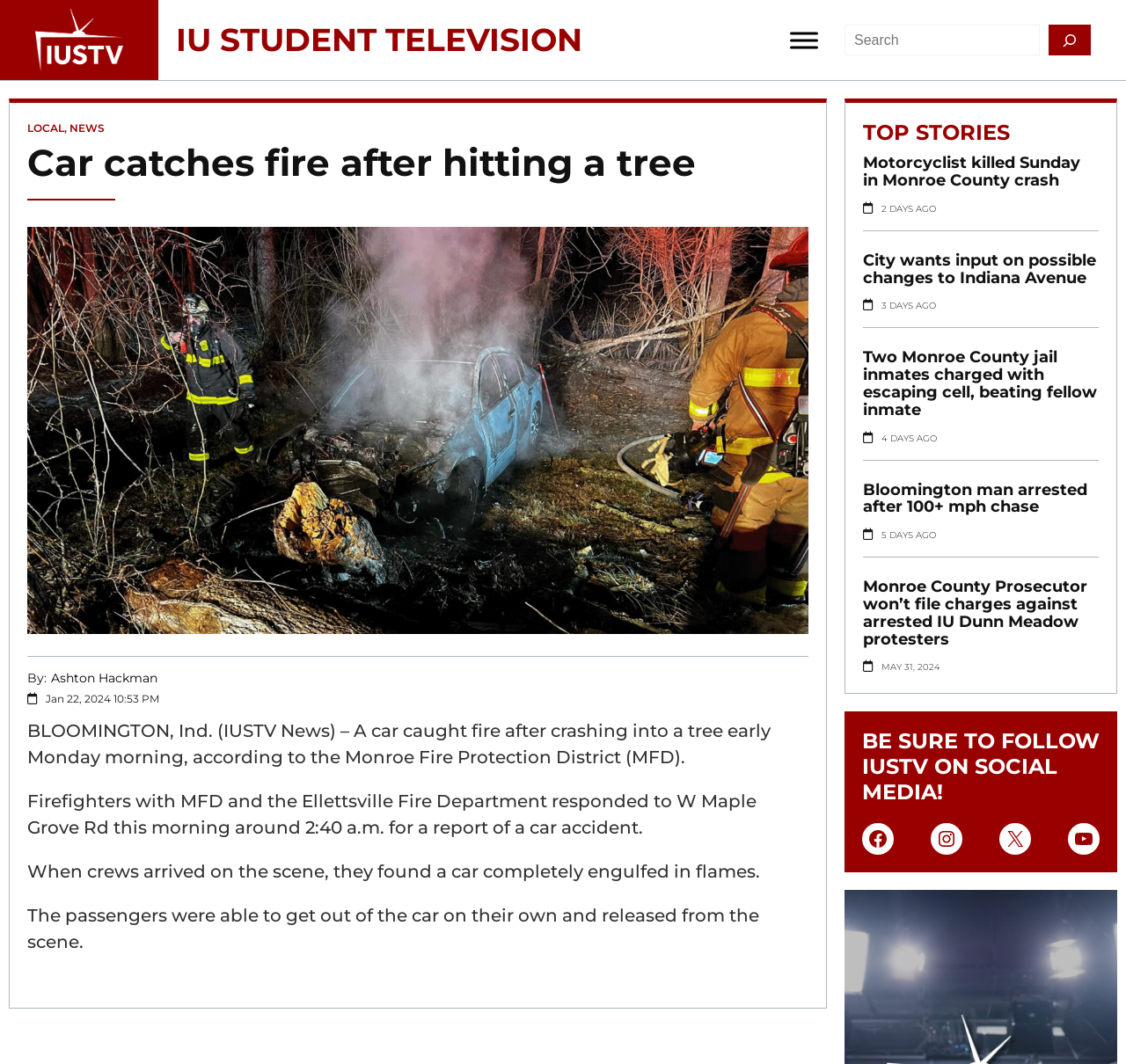Determine the bounding box coordinates of the clickable element to achieve the following action: 'Search for news'. Provide the coordinates as four float values between 0 and 1, formatted as [left, top, right, bottom].

[0.75, 0.023, 0.969, 0.052]